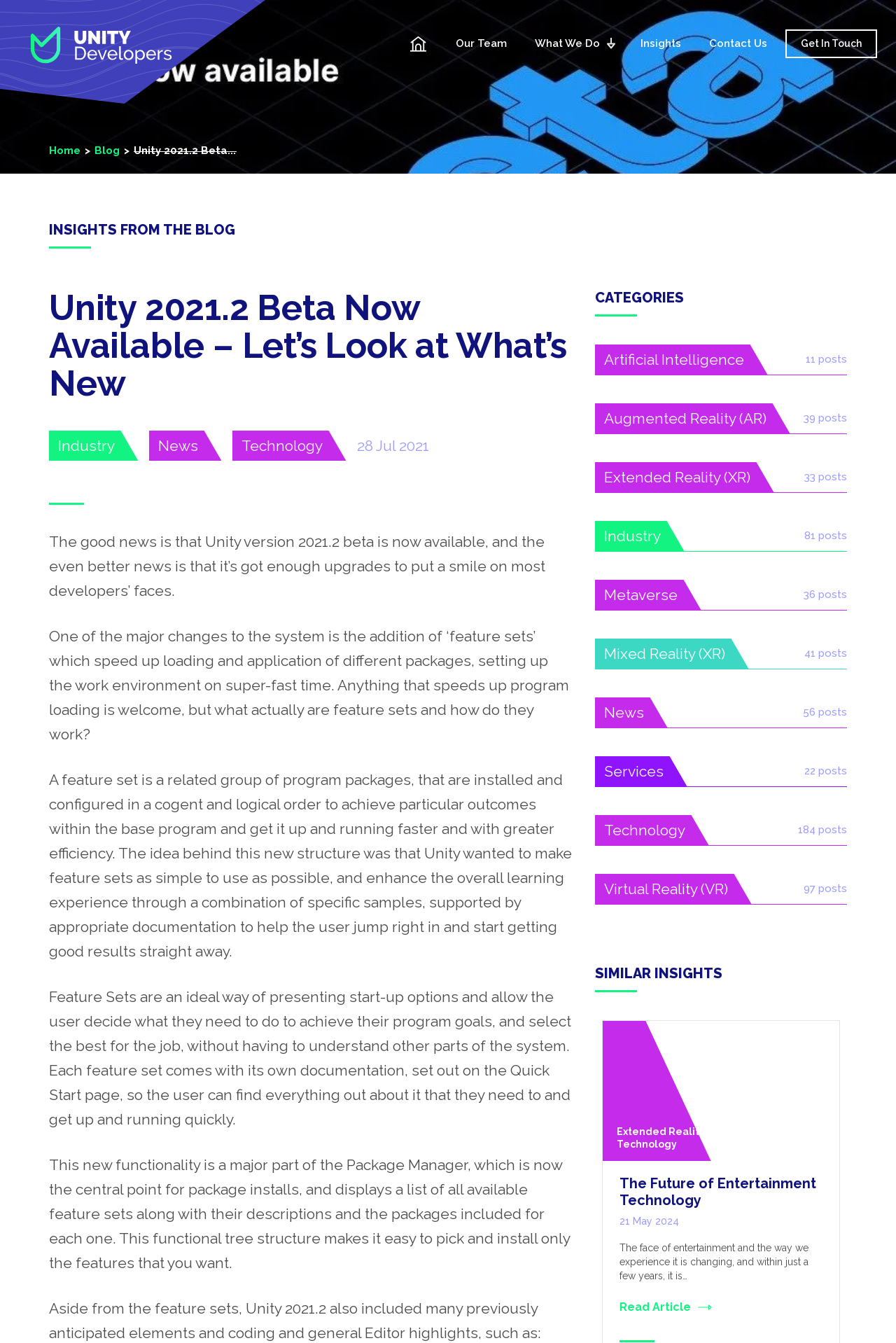Given the webpage screenshot, identify the bounding box of the UI element that matches this description: "News".

[0.664, 0.519, 0.745, 0.542]